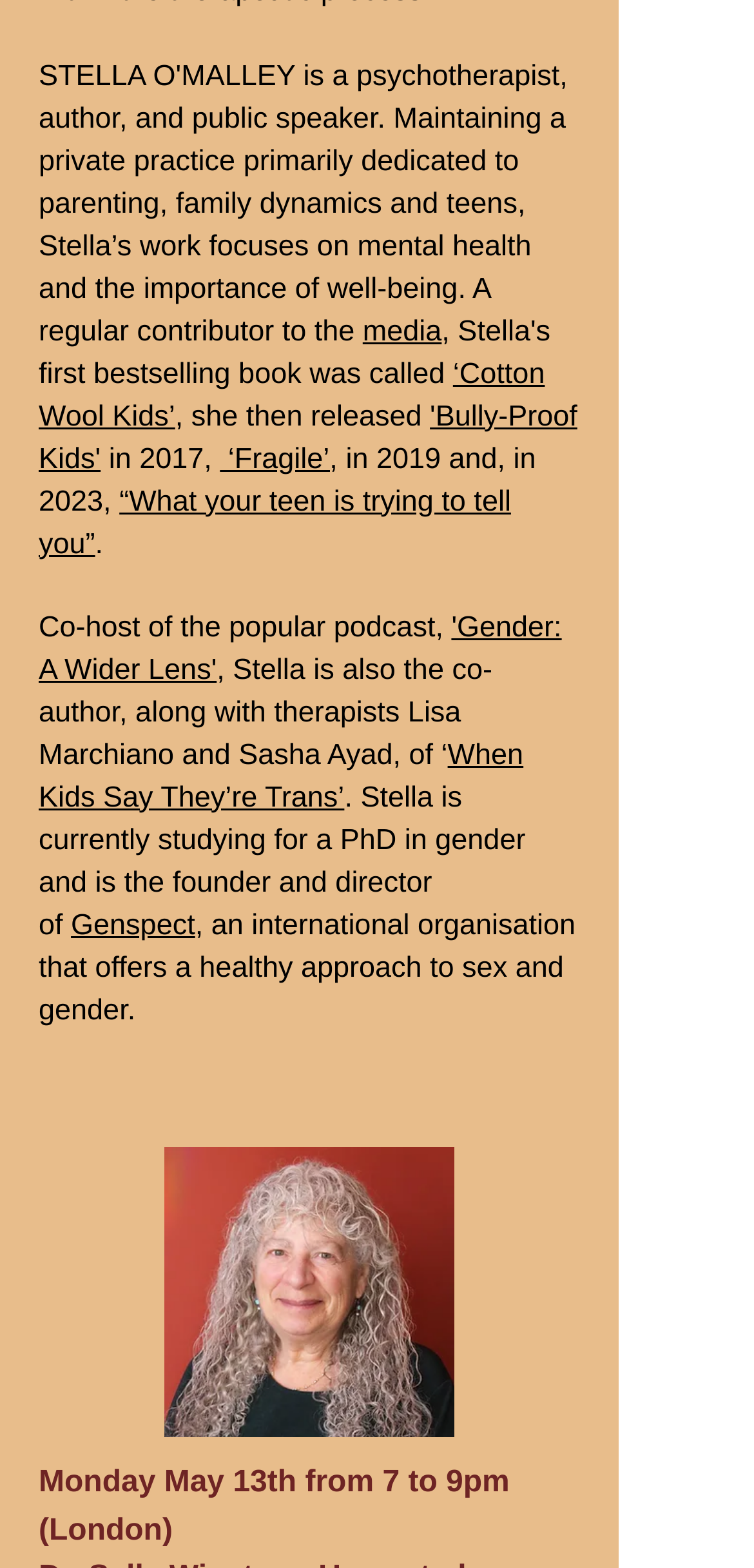What is the name of the image on the webpage?
Examine the screenshot and reply with a single word or phrase.

Sally Winston.jpeg